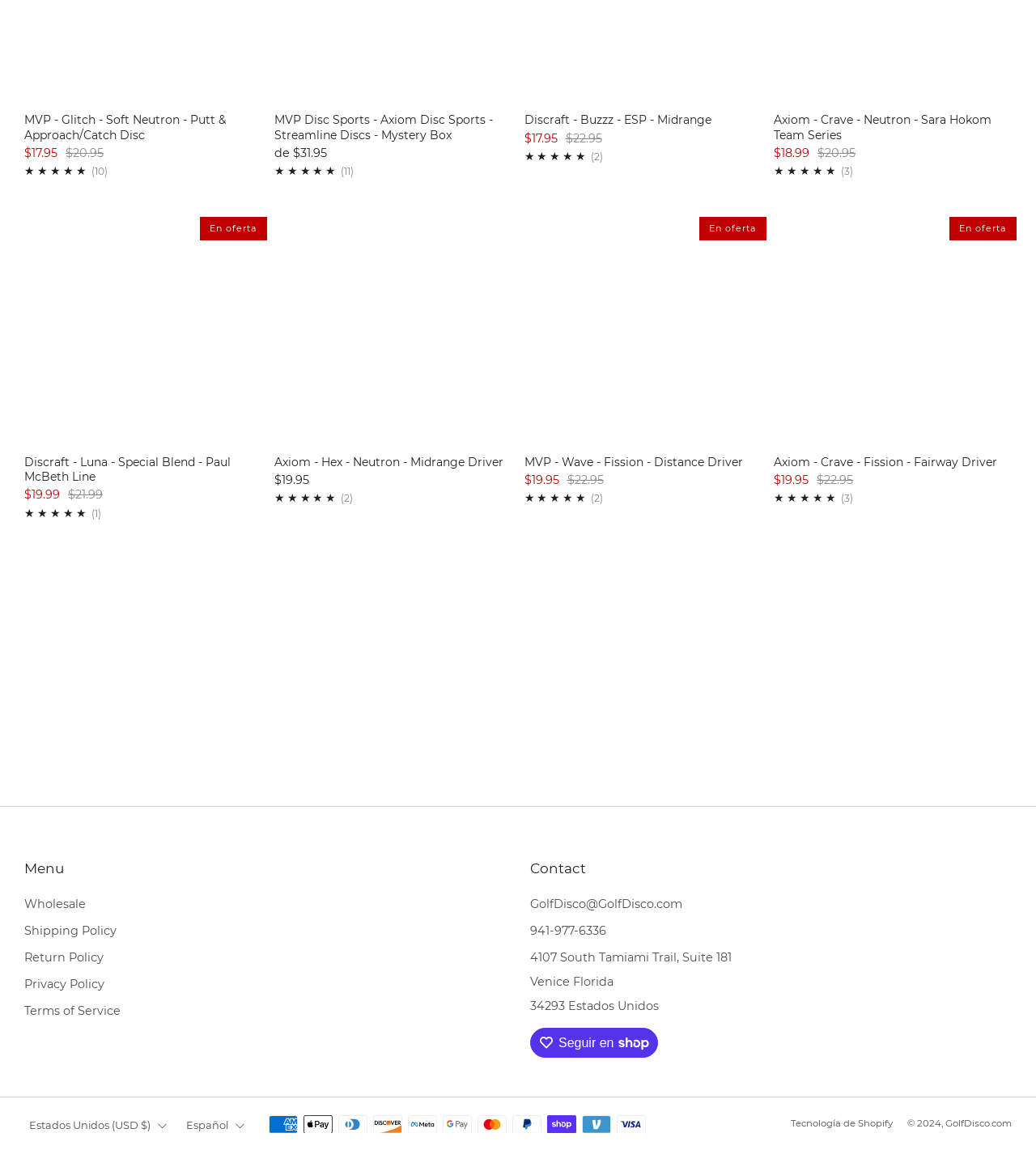Please identify the coordinates of the bounding box that should be clicked to fulfill this instruction: "Sign up to receive Product Release info and Exclusive Discounts!".

[0.315, 0.582, 0.685, 0.595]